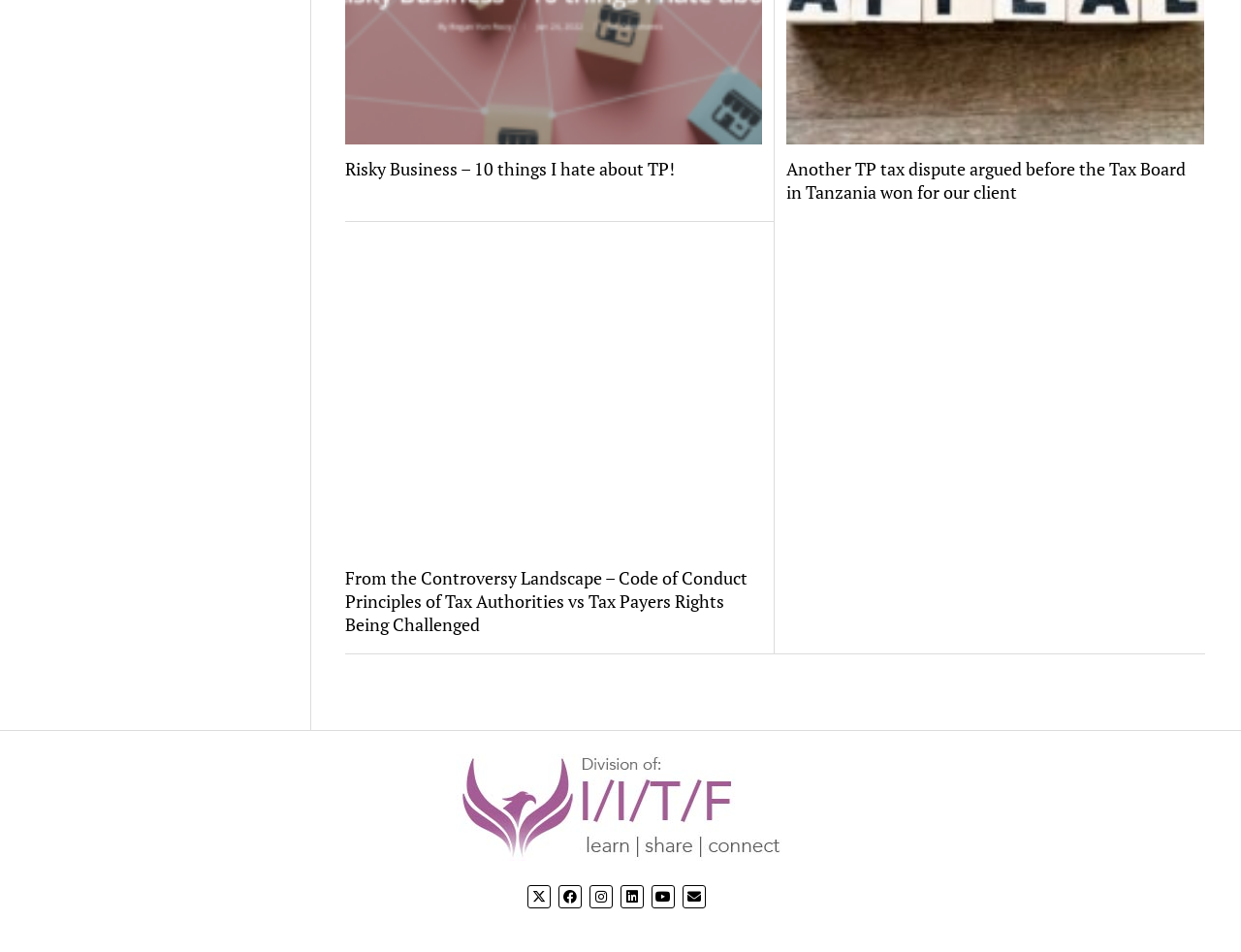Kindly respond to the following question with a single word or a brief phrase: 
What is the name of the journal?

The Tax Journal